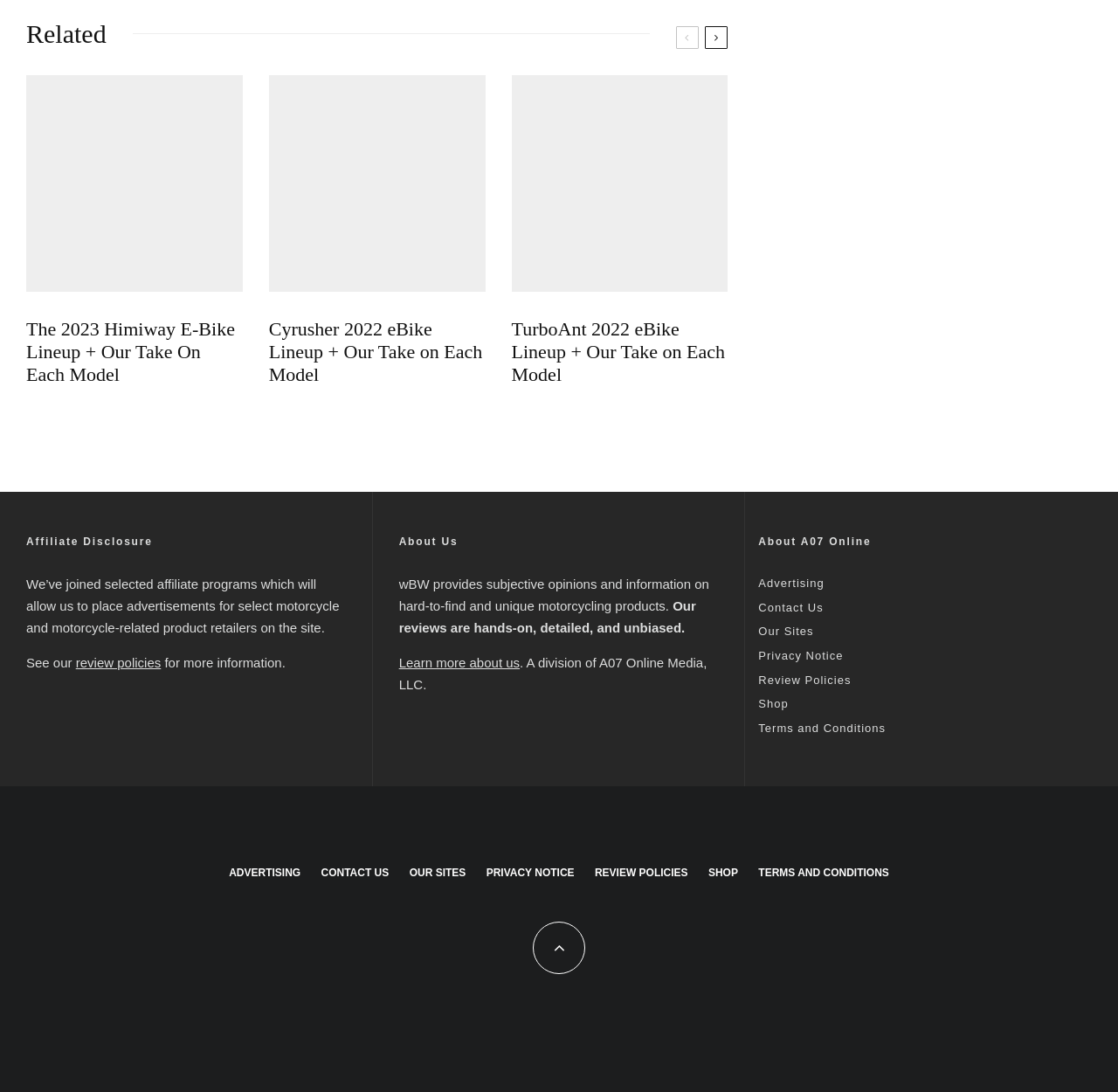How many e-bike lineups are featured on the webpage?
Please describe in detail the information shown in the image to answer the question.

I counted the number of articles on the webpage, each of which features an e-bike lineup. There are three articles, each with a heading that mentions a specific e-bike brand (Himiway, Cyrusher, and TurboAnt). Therefore, I concluded that there are three e-bike lineups featured on the webpage.